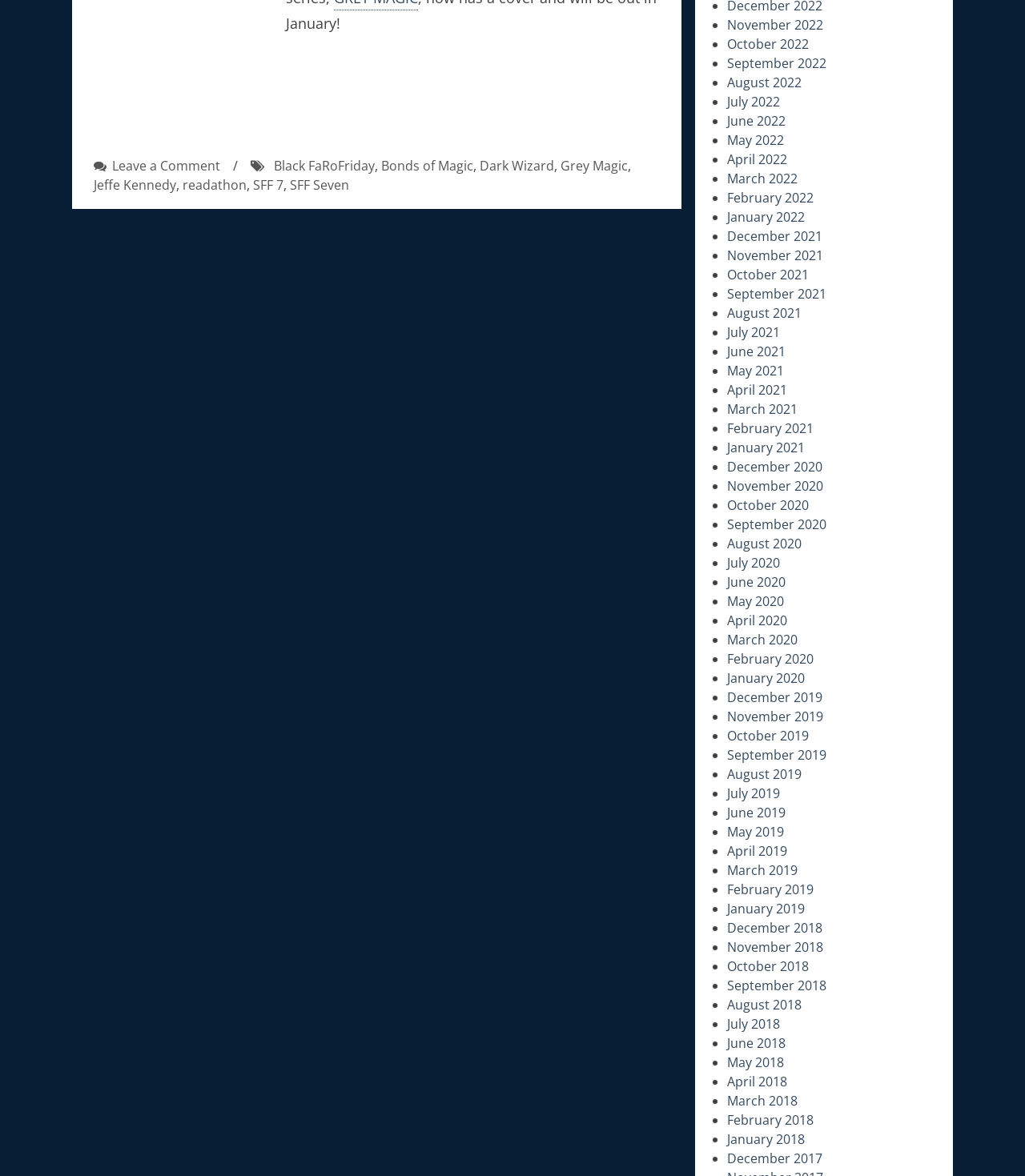What is the earliest month listed in the webpage?
Ensure your answer is thorough and detailed.

I looked at the list of months on the webpage and found that the earliest month listed is December 2020. This is indicated by the link 'December 2020' which is one of the earliest links in the list.